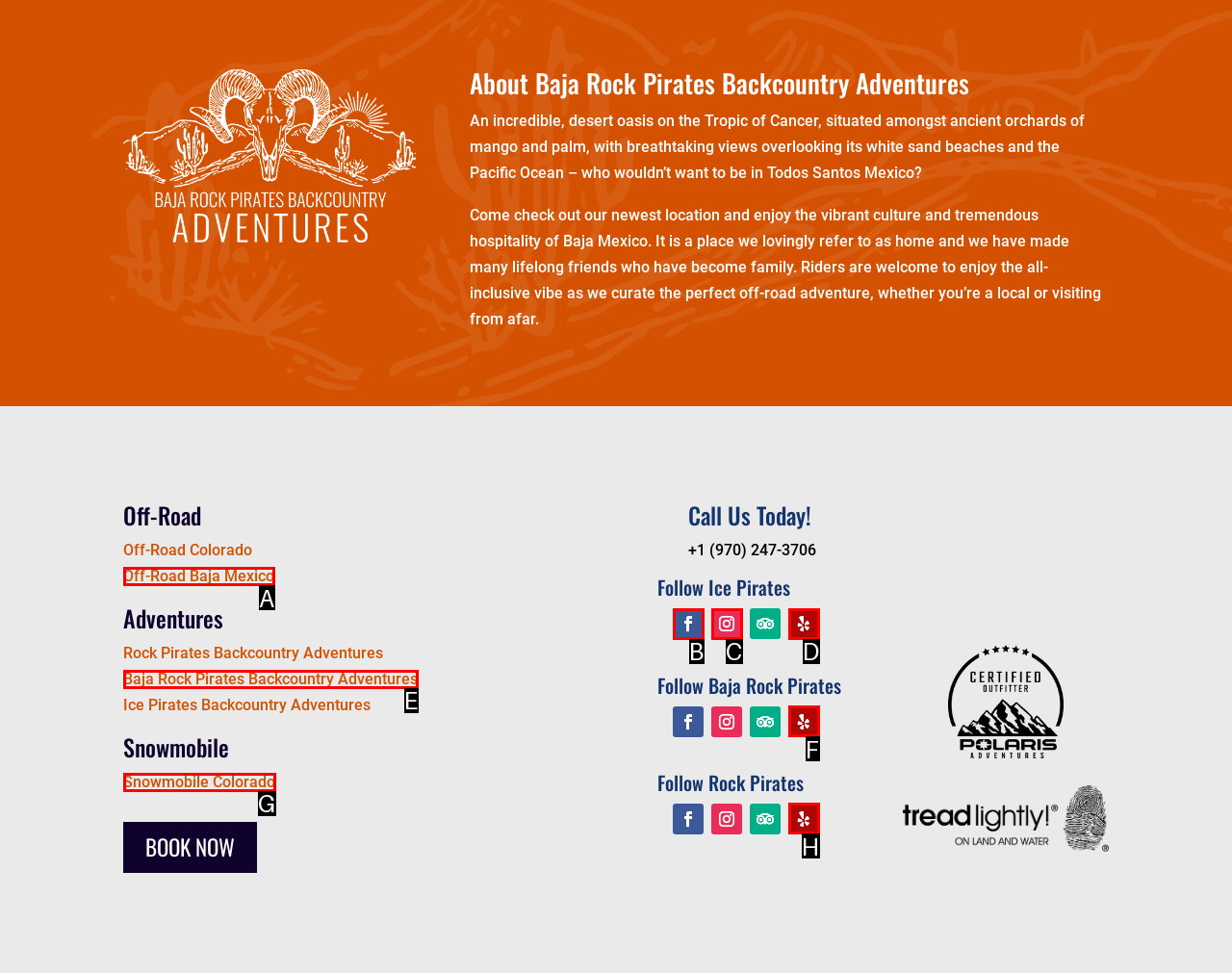What option should you select to complete this task: View Off-Road adventures in Baja Mexico? Indicate your answer by providing the letter only.

A